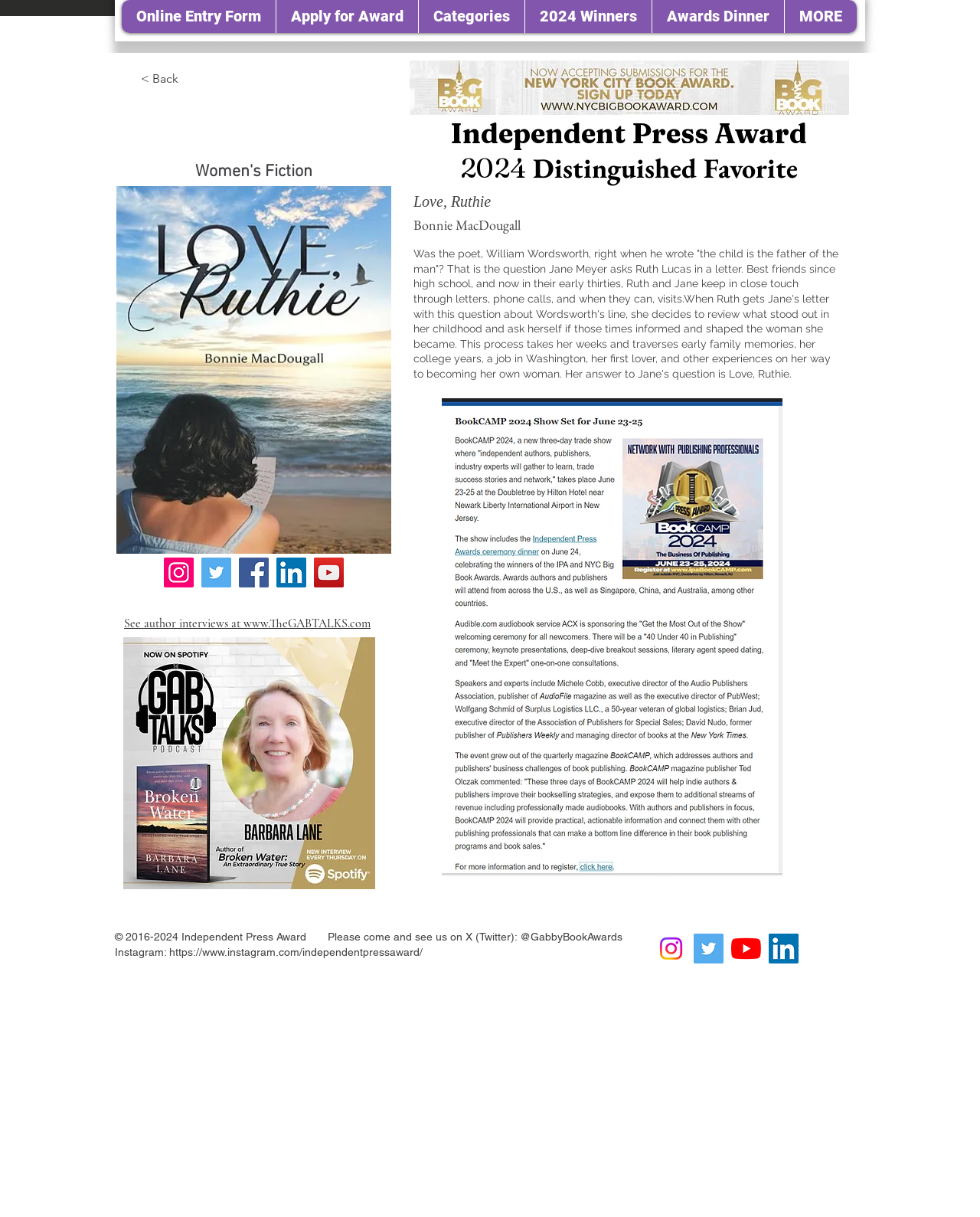Highlight the bounding box coordinates of the element you need to click to perform the following instruction: "View author interviews."

[0.127, 0.506, 0.378, 0.519]